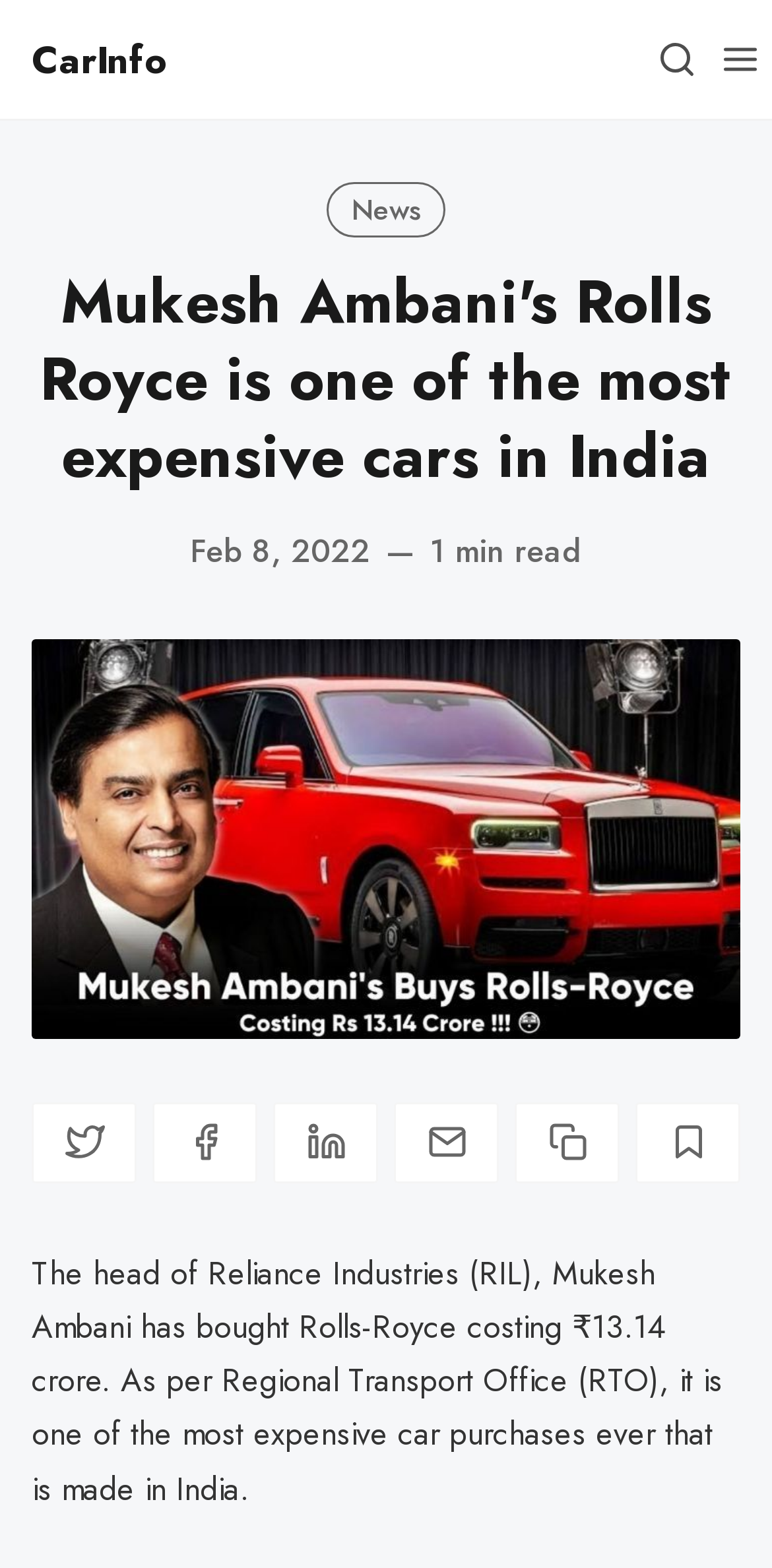Given the element description CarInfo, identify the bounding box coordinates for the UI element on the webpage screenshot. The format should be (top-left x, top-left y, bottom-right x, bottom-right y), with values between 0 and 1.

[0.041, 0.012, 0.218, 0.063]